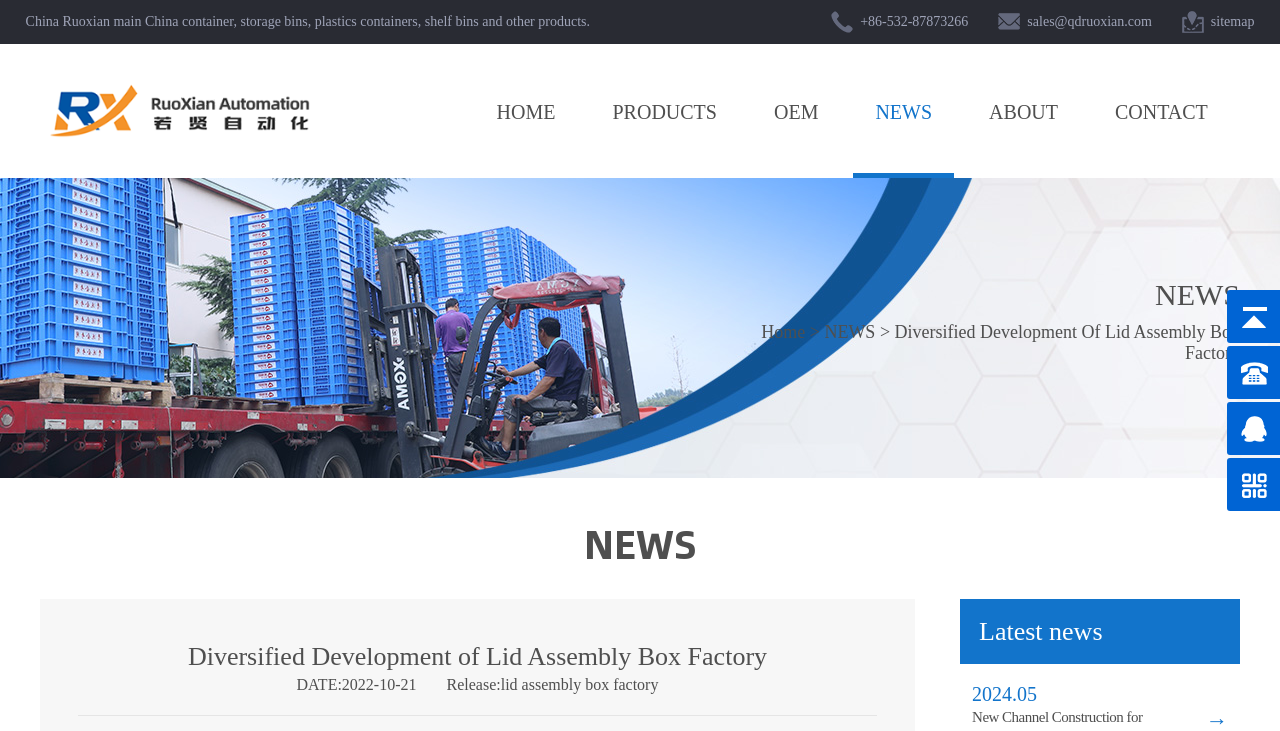Please identify the bounding box coordinates of the clickable region that I should interact with to perform the following instruction: "contact the company via 'sales@qdruoxian.com'". The coordinates should be expressed as four float numbers between 0 and 1, i.e., [left, top, right, bottom].

[0.803, 0.019, 0.9, 0.04]